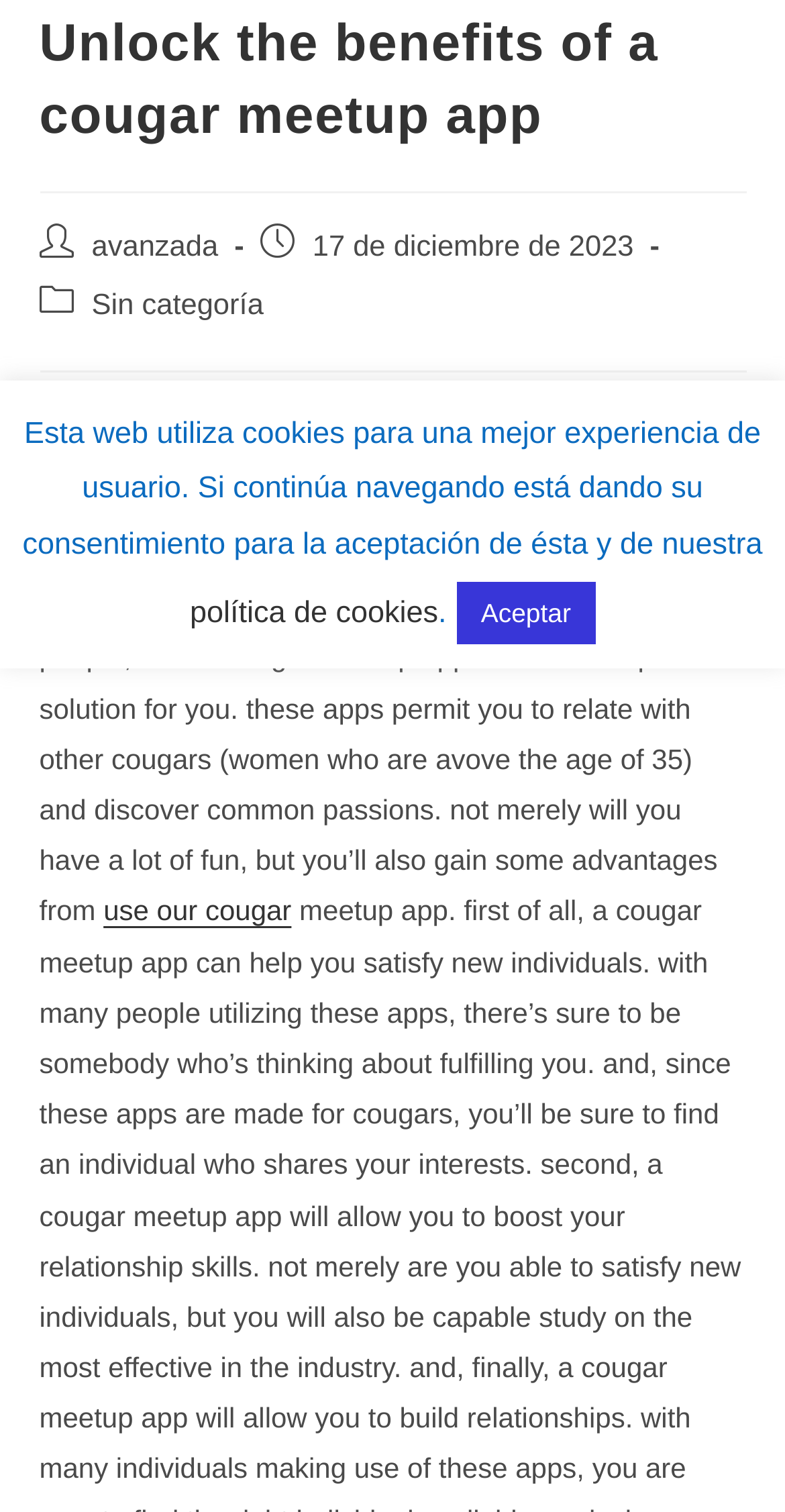Using the webpage screenshot and the element description title="Row Pinto Knitwear on Instagram", determine the bounding box coordinates. Specify the coordinates in the format (top-left x, top-left y, bottom-right x, bottom-right y) with values ranging from 0 to 1.

None